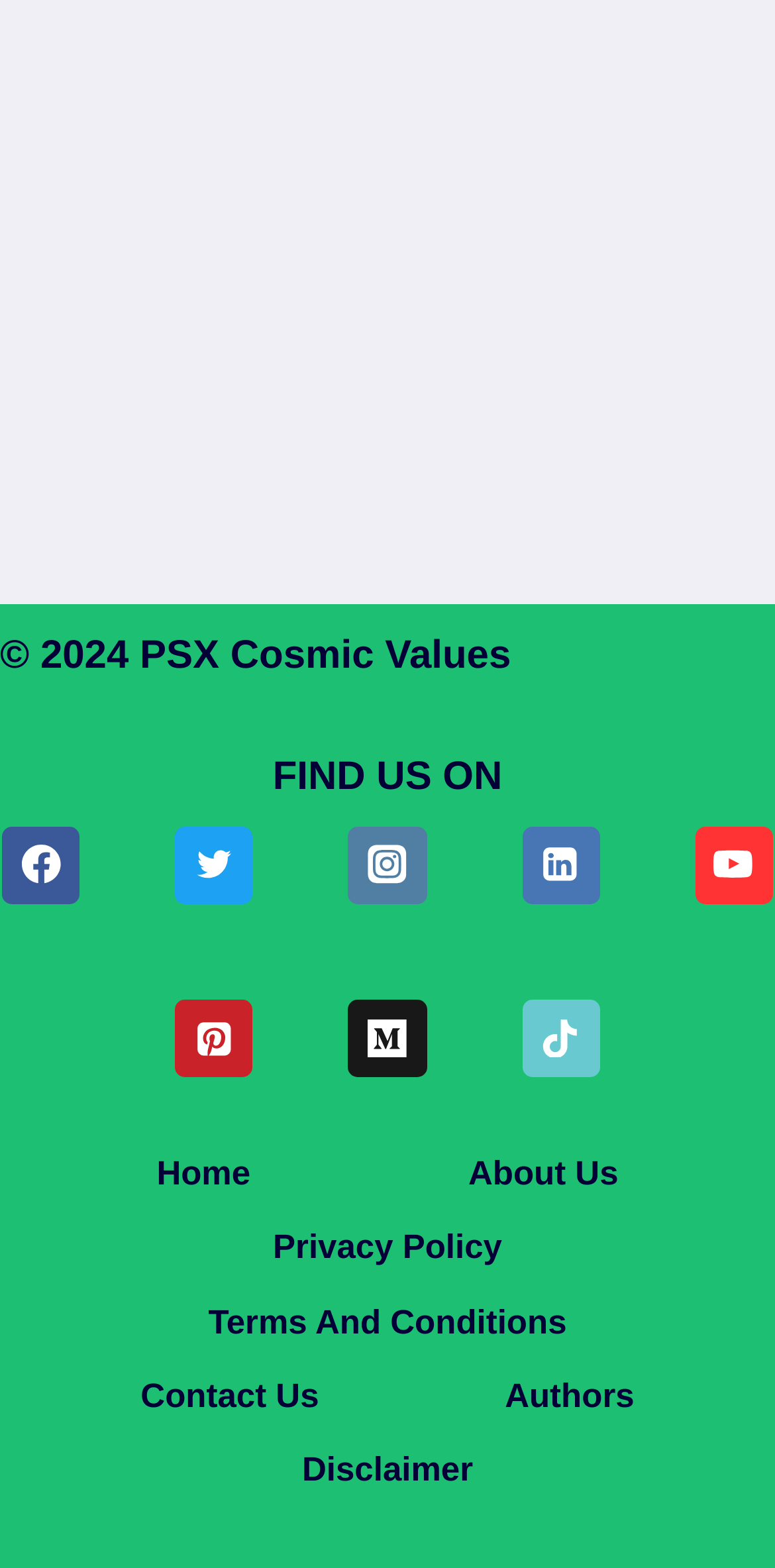What is the second social media link?
Give a single word or phrase answer based on the content of the image.

Twitter